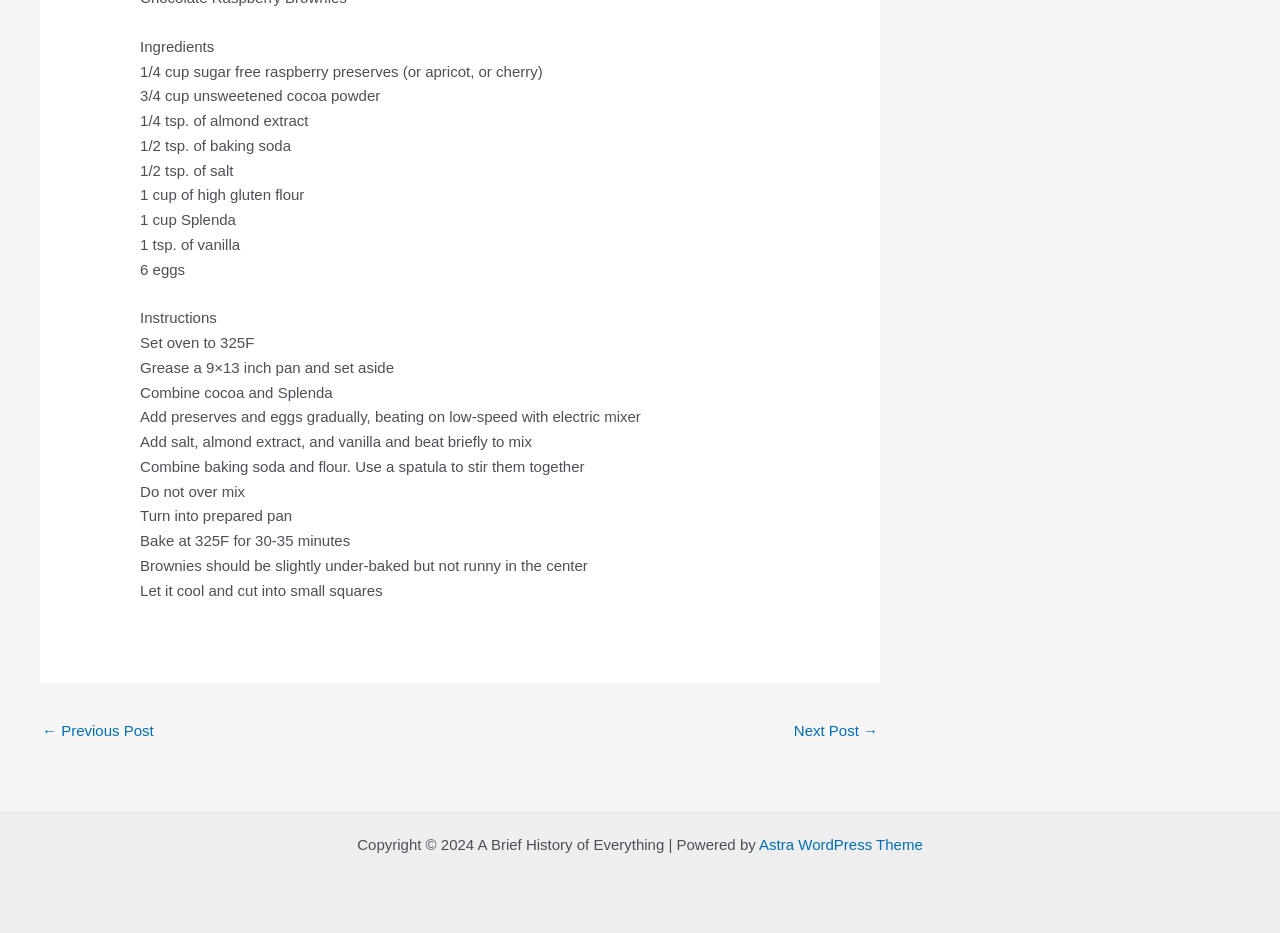Given the content of the image, can you provide a detailed answer to the question?
What is the temperature for baking?

The temperature for baking is mentioned in the 'Instructions' section as 'Set oven to 325F'.